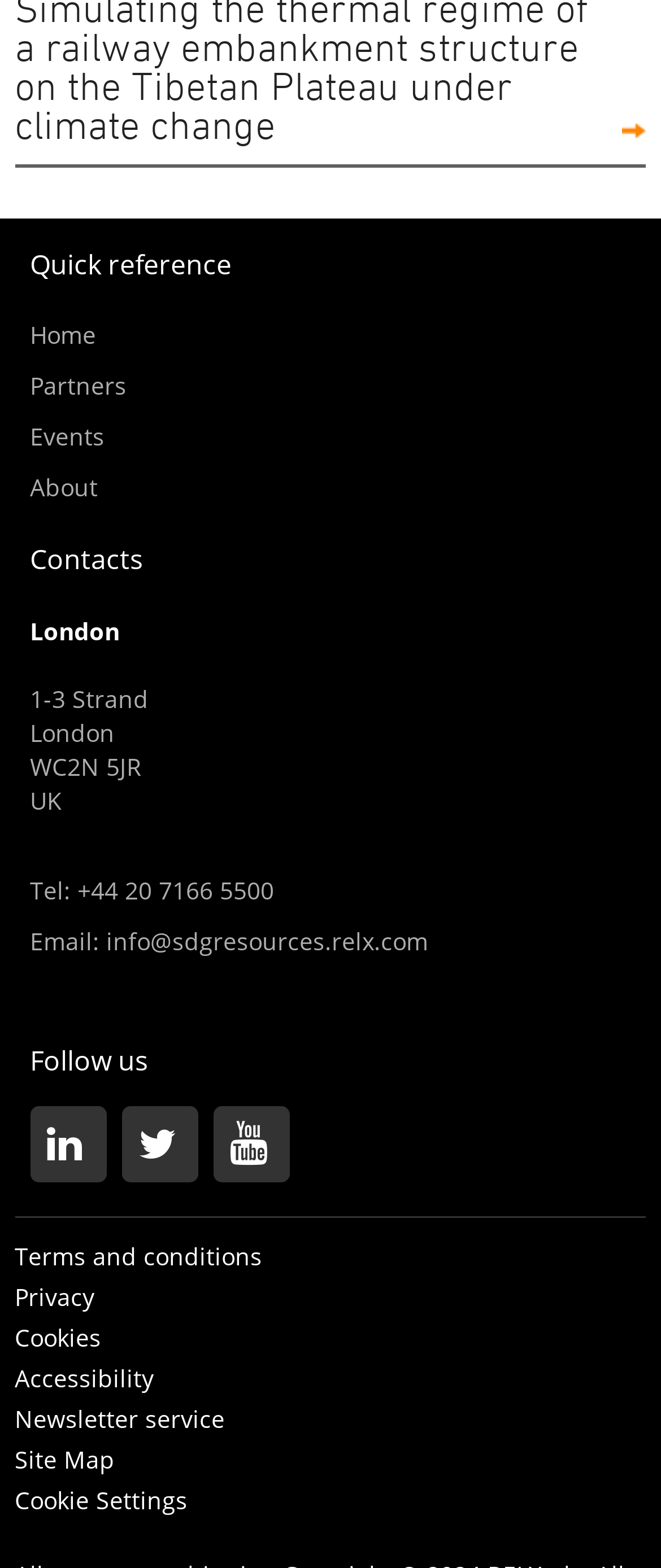How many social media links are there?
Please provide a full and detailed response to the question.

I found the social media links by looking at the link elements under the 'Follow us' heading, which provides three social media links represented by icons.